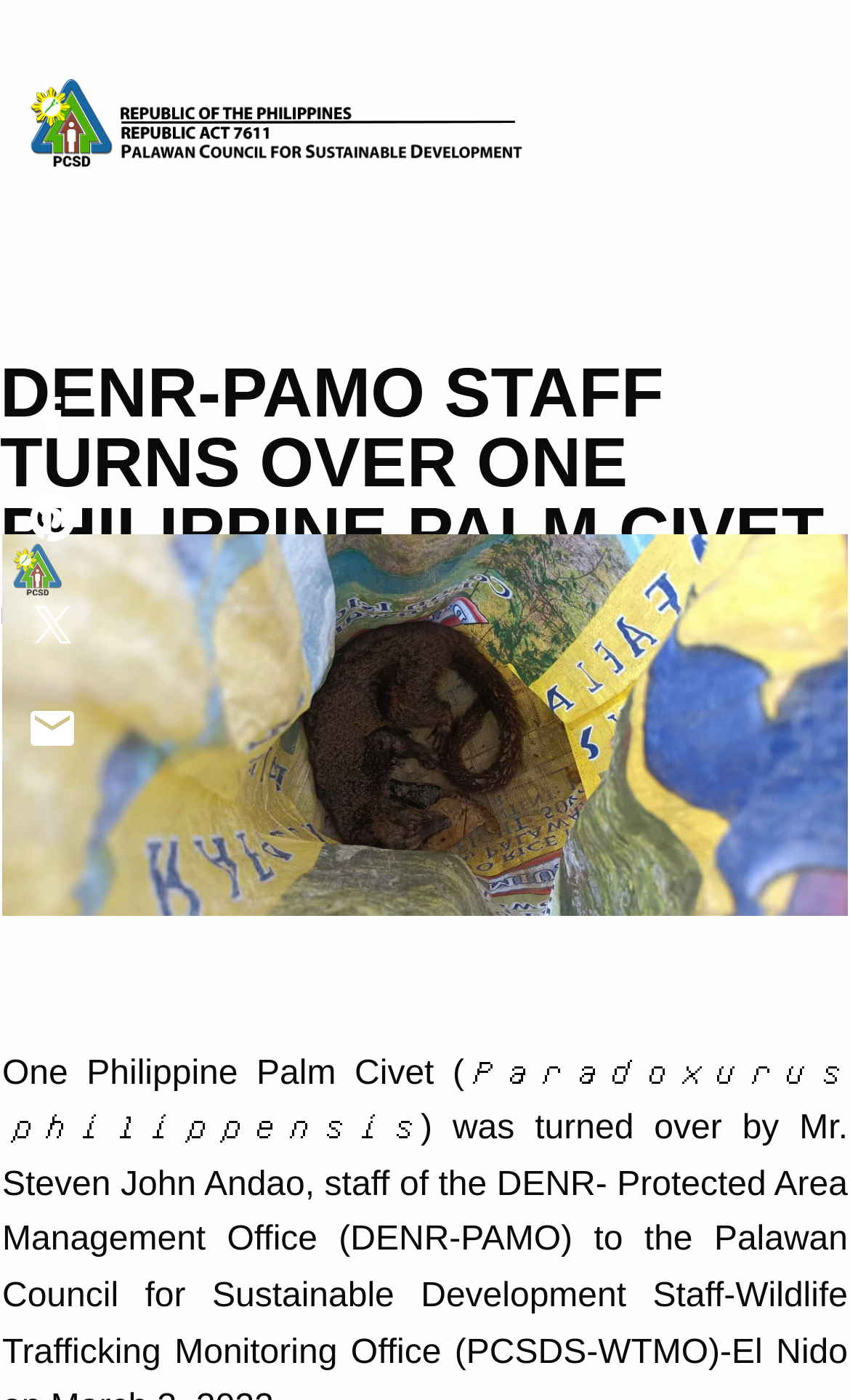Who is the author of the article?
Look at the image and answer the question with a single word or phrase.

PCSD Staff